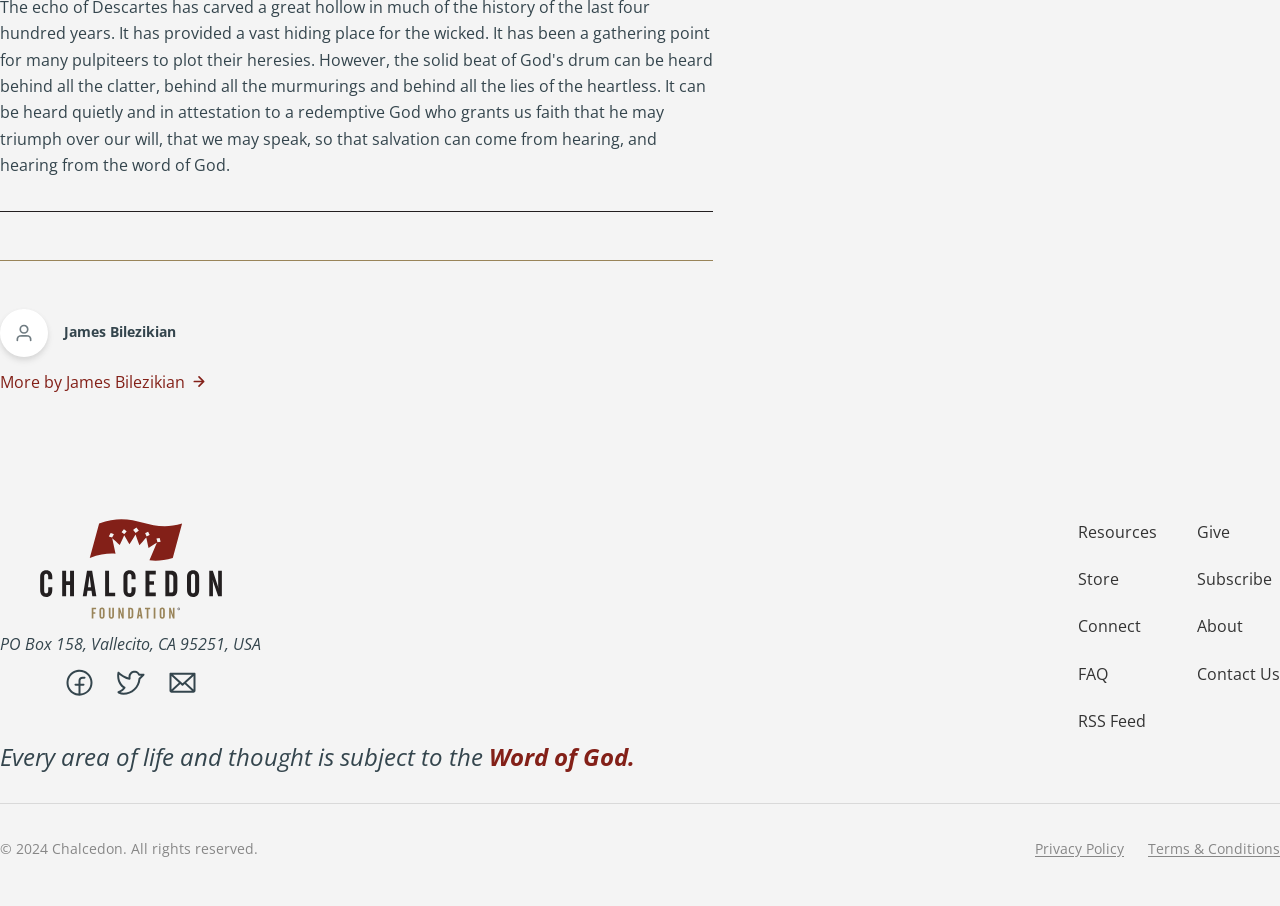Kindly determine the bounding box coordinates for the clickable area to achieve the given instruction: "View more resources by James Bilezikian".

[0.0, 0.411, 0.557, 0.432]